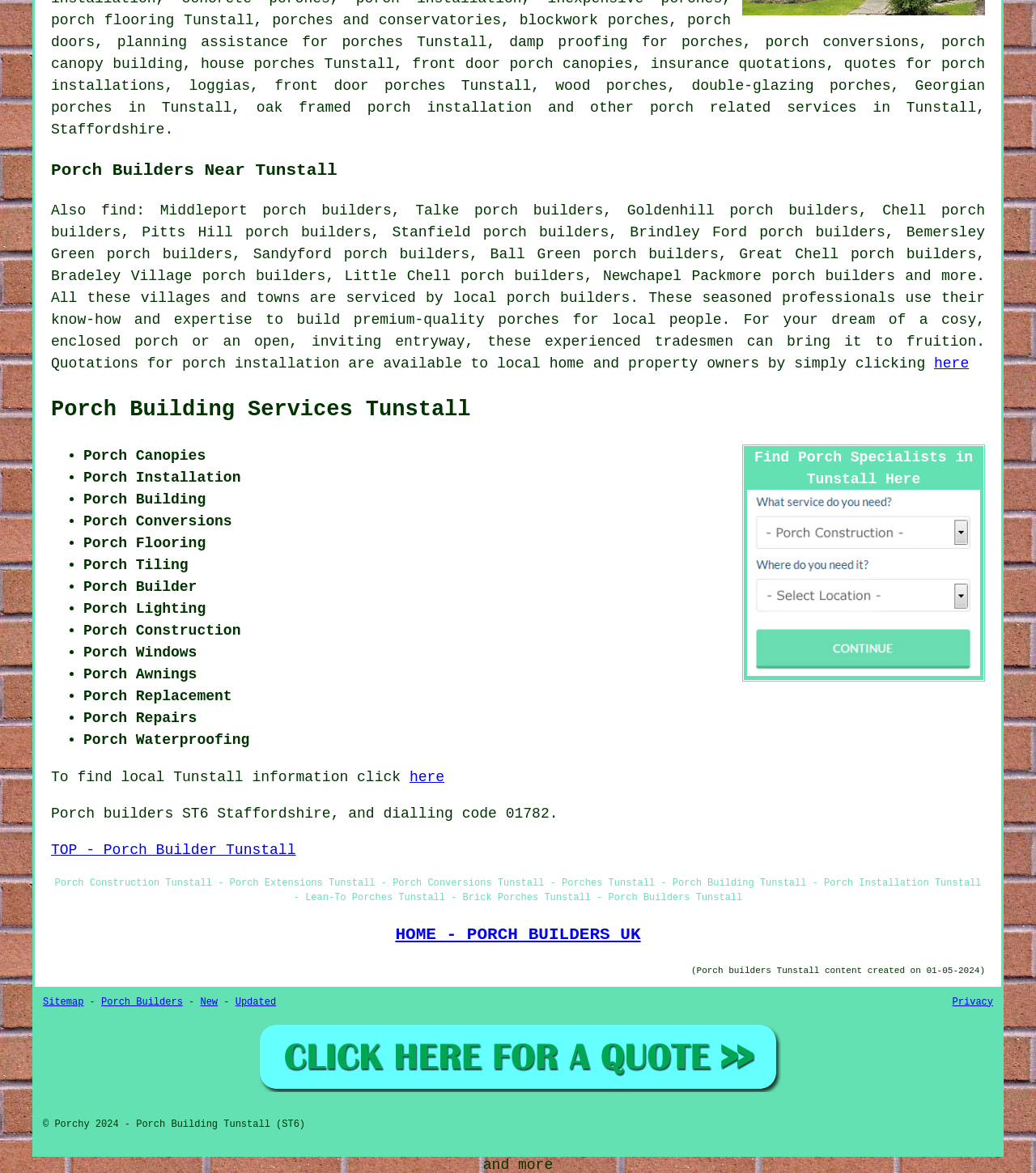Observe the image and answer the following question in detail: What is the main service offered by porch builders in Tunstall?

Based on the webpage content, it is clear that the main service offered by porch builders in Tunstall is porch building, as mentioned in the heading 'Porch Building Services Tunstall' and the list of services provided, including porch canopies, porch installation, and porch conversions.